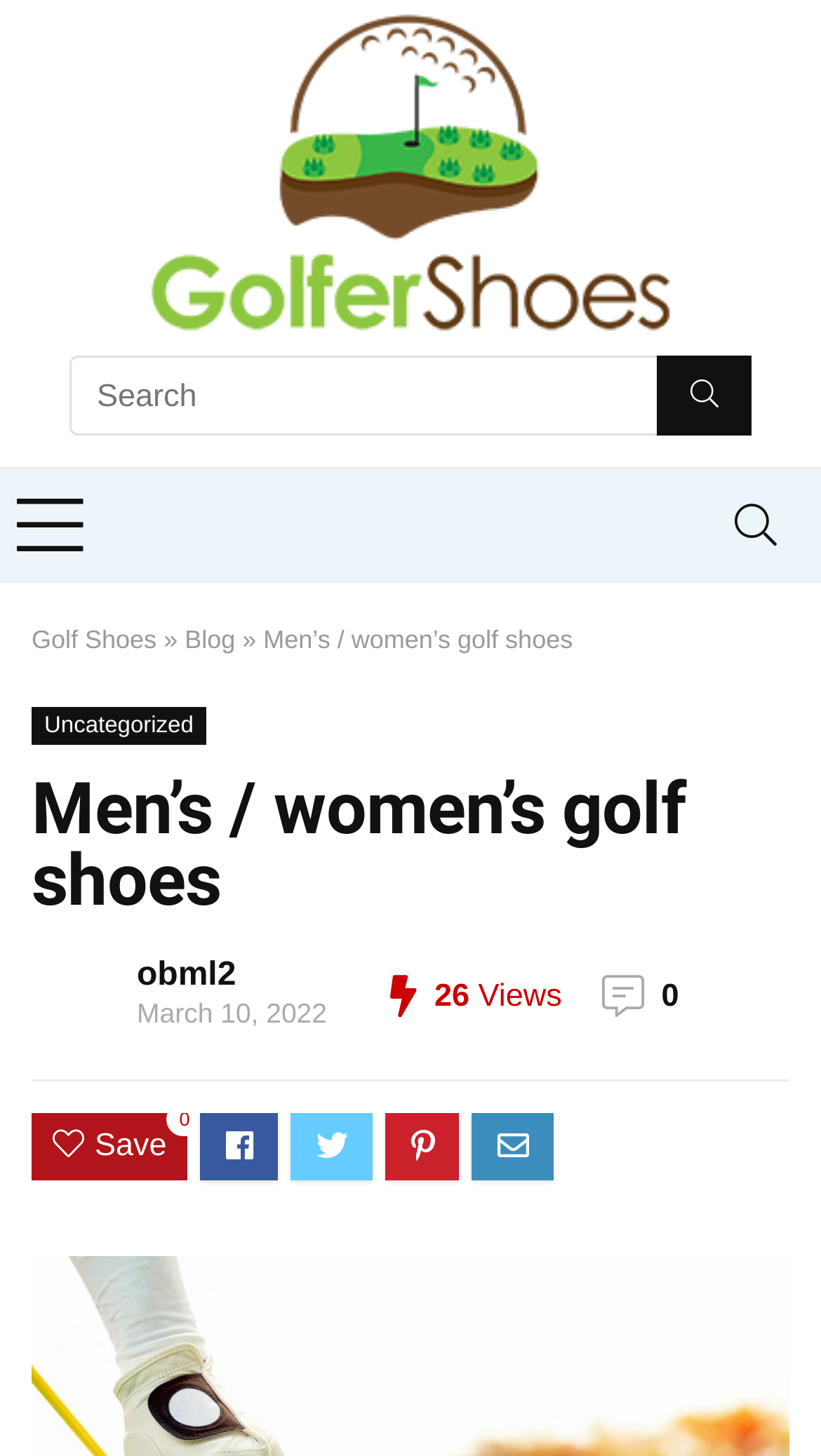For the following element description, predict the bounding box coordinates in the format (top-left x, top-left y, bottom-right x, bottom-right y). All values should be floating point numbers between 0 and 1. Description: Golf Shoes

[0.038, 0.429, 0.191, 0.449]